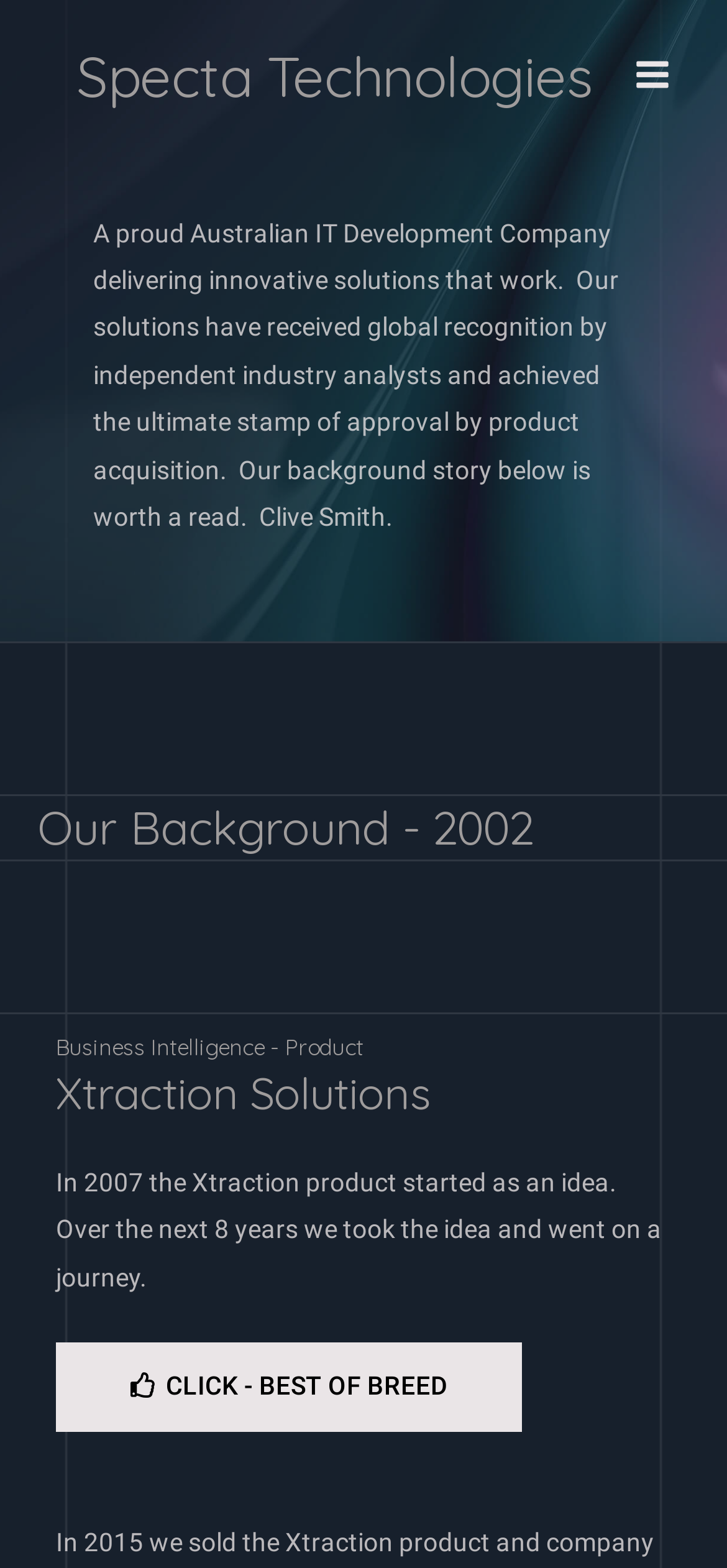Using the elements shown in the image, answer the question comprehensively: What is the company name?

I found the company name by looking at the heading element with the text 'Specta Technologies' which is a direct child of the root element.